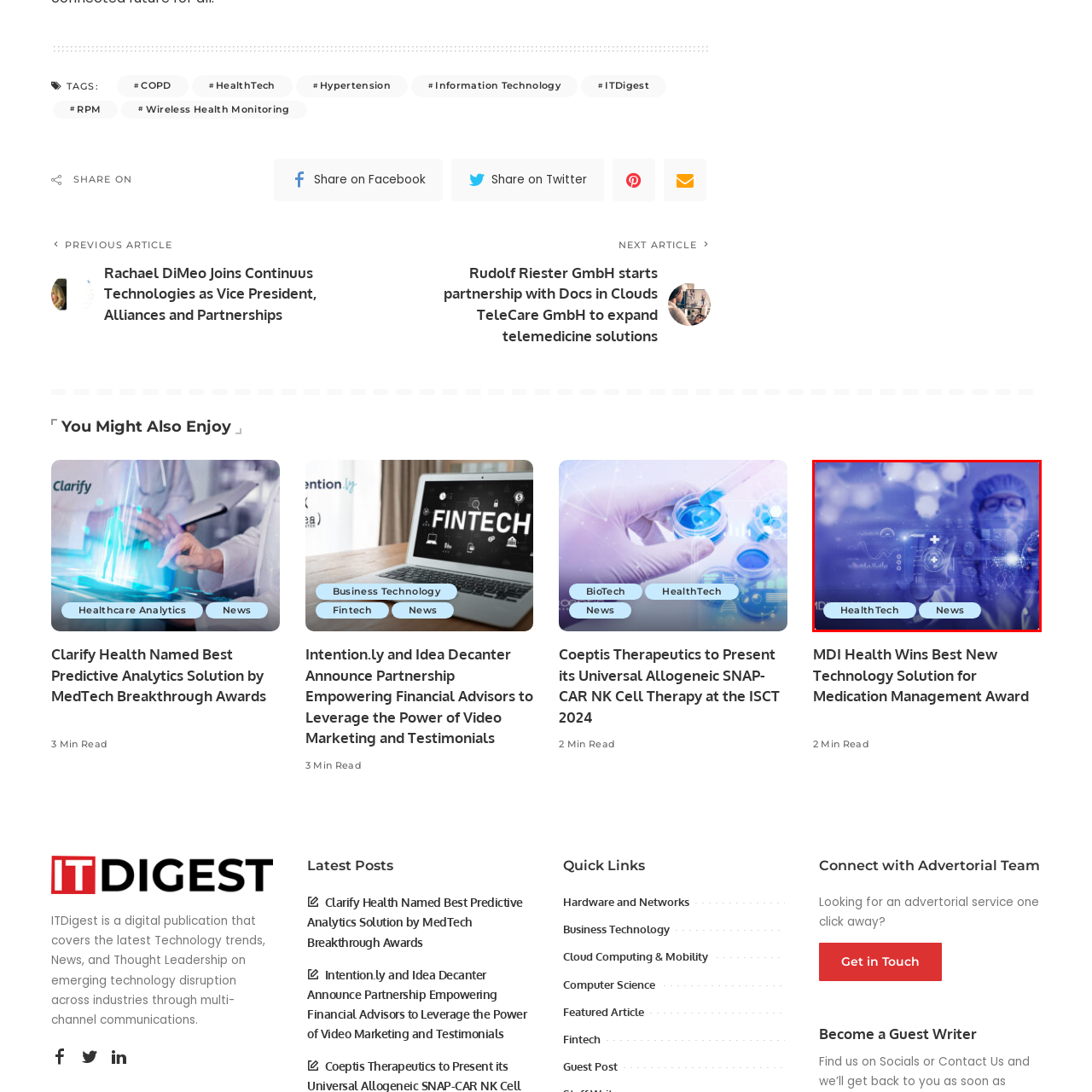Generate a detailed description of the image highlighted within the red border.

The image depicts a healthcare professional, likely in a technological environment, interacting with holographic displays that showcase various medical data and analytics. The background is illuminated with a blue tint, enhancing the futuristic and high-tech atmosphere. Prominently displayed are two tags at the bottom of the image: "HealthTech" and "News," indicating a focus on advancements in health technology and current updates within the sector. This setting suggests a commitment to innovation in medical practices, possibly related to digital solutions or telemedicine, reflecting the ongoing evolution in health technologies.